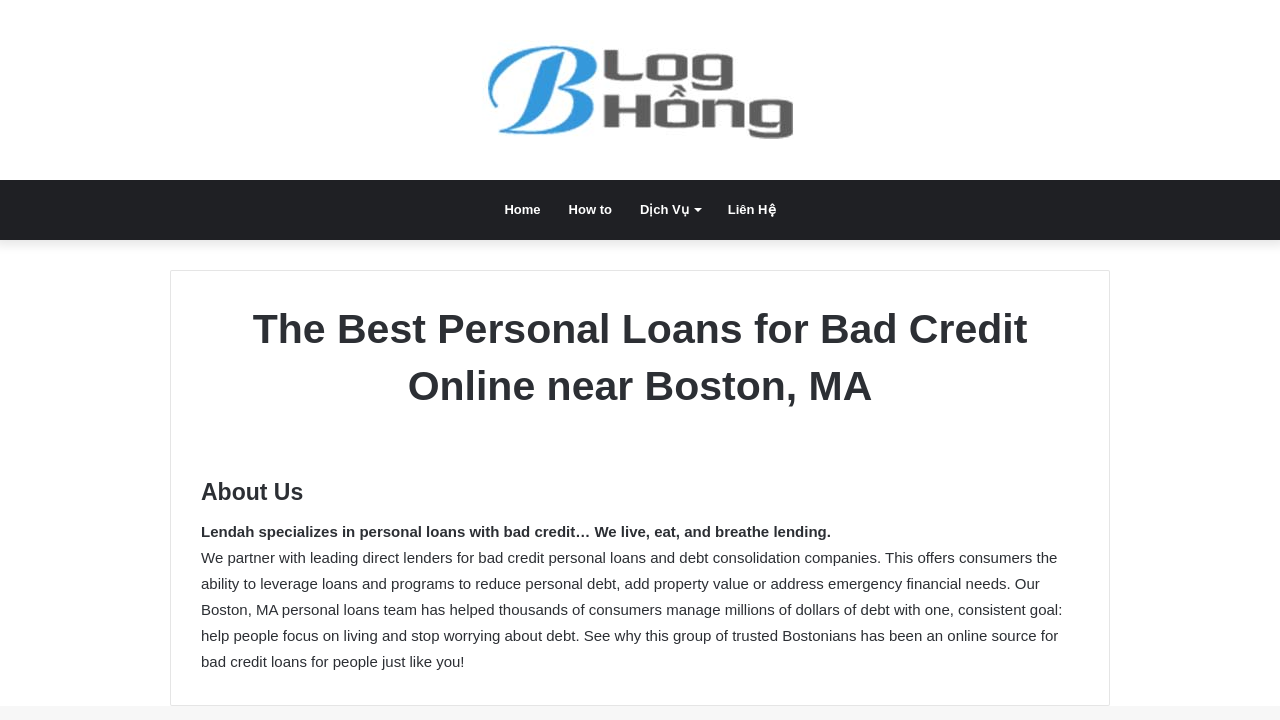Bounding box coordinates must be specified in the format (top-left x, top-left y, bottom-right x, bottom-right y). All values should be floating point numbers between 0 and 1. What are the bounding box coordinates of the UI element described as: title="Blog Hồng"

[0.352, 0.056, 0.648, 0.194]